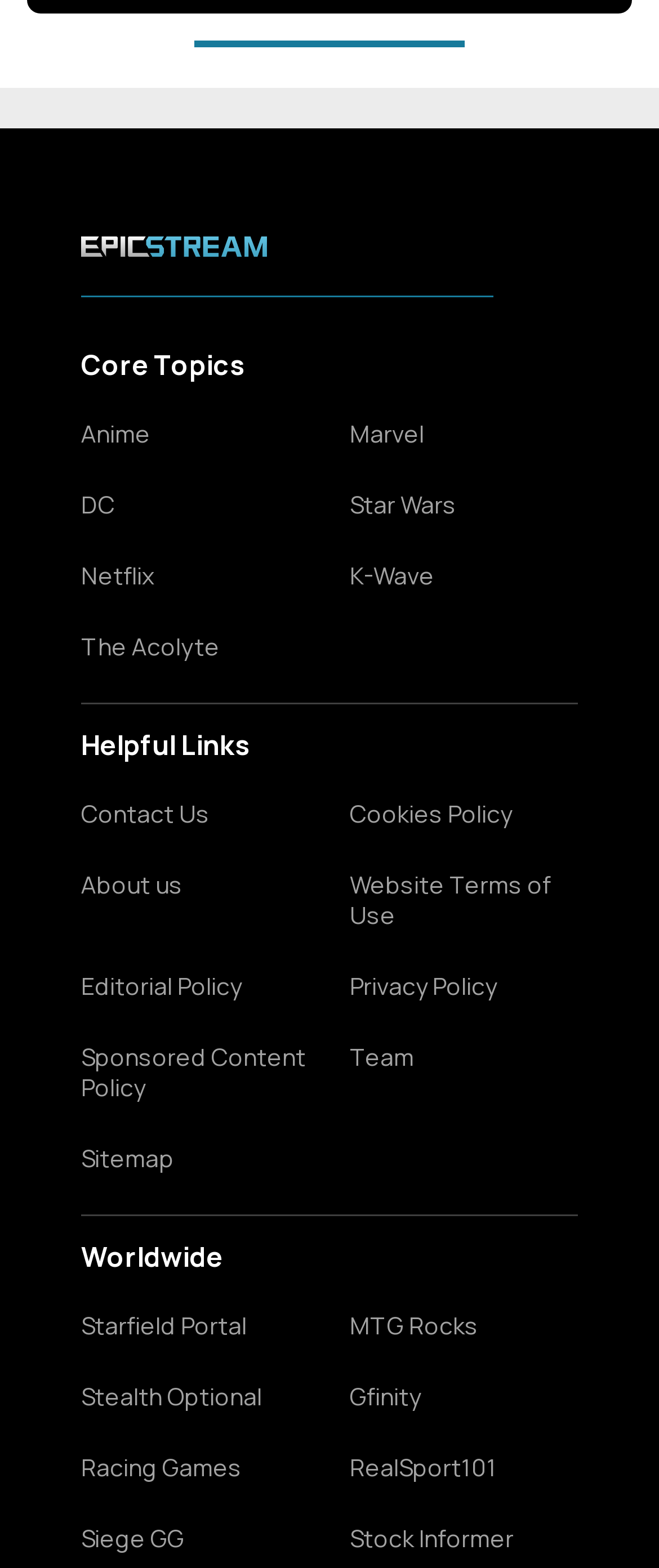What is the name of the staff writer?
Provide a detailed answer to the question using information from the image.

The name of the staff writer can be found in the heading element with the text 'Nicolo Manaloto' which is a child element of the button element with the text 'Nicolo Manaloto Staff Writer'.